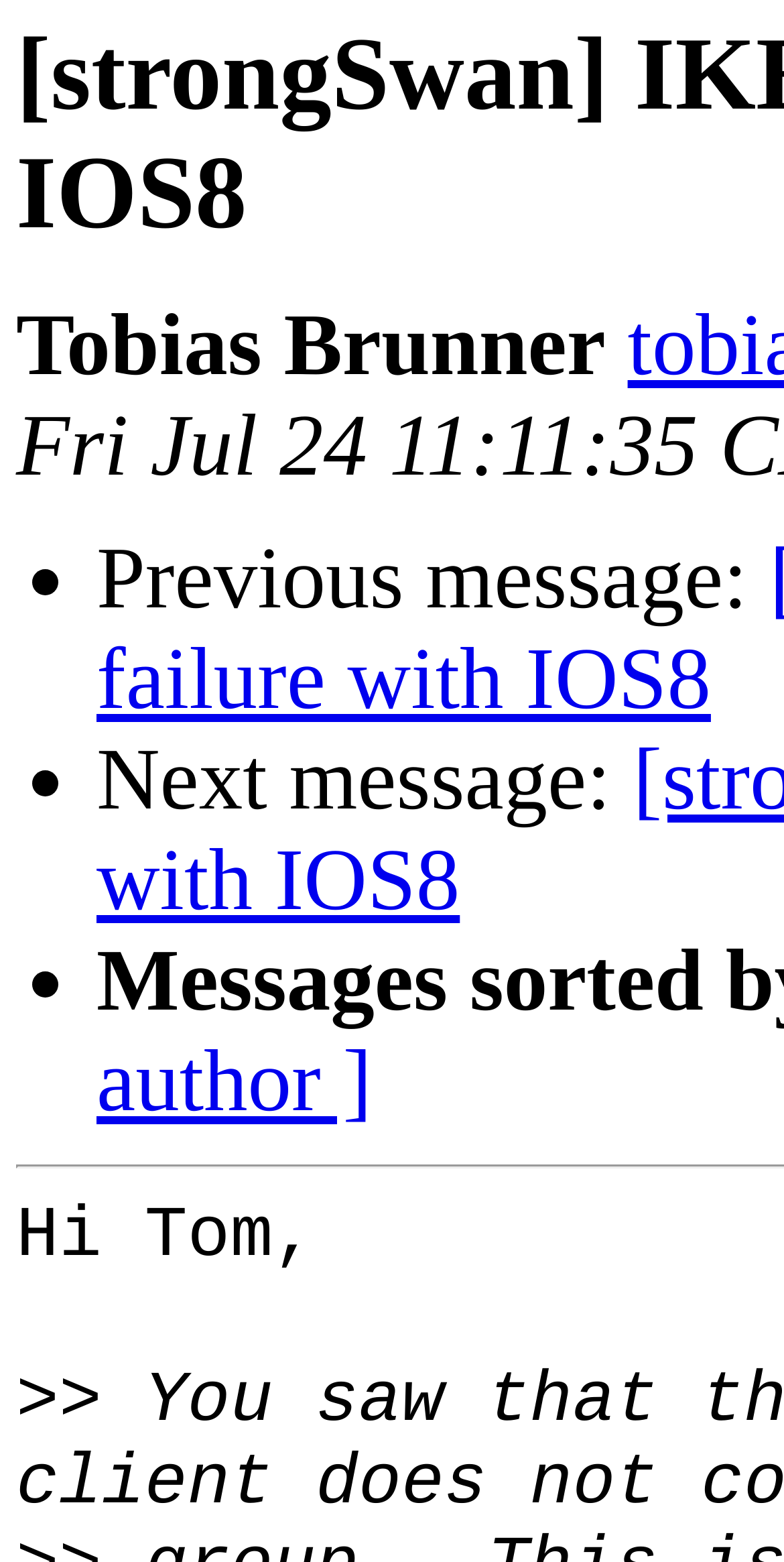Summarize the contents and layout of the webpage in detail.

The webpage appears to be a discussion forum or mailing list archive, focused on a specific topic related to strongSwan and IKEv2 rekey failure with IOS8. 

At the top, there is a header section with the name "Tobias Brunner" displayed prominently. Below this, there are three bullet points, each with a brief description: "Previous message:", "Next message:", and a third item without a clear label. 

The main content of the page is a message from someone, addressed to "Tom", which spans most of the page's vertical space. The message starts with a greeting and then quotes some text, indicated by the ">>" symbol.